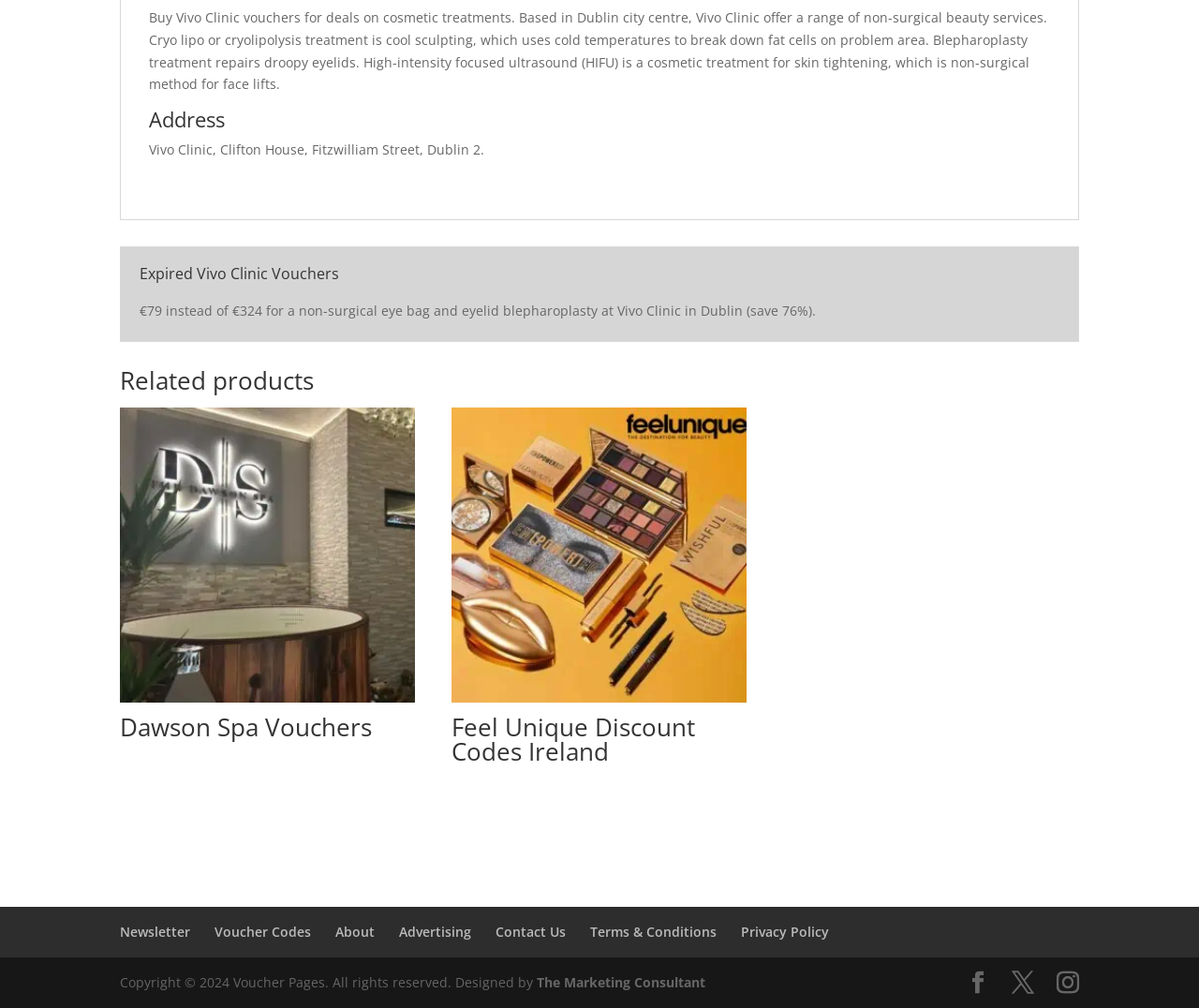Identify the bounding box coordinates for the UI element mentioned here: "The Marketing Consultant". Provide the coordinates as four float values between 0 and 1, i.e., [left, top, right, bottom].

[0.448, 0.966, 0.588, 0.983]